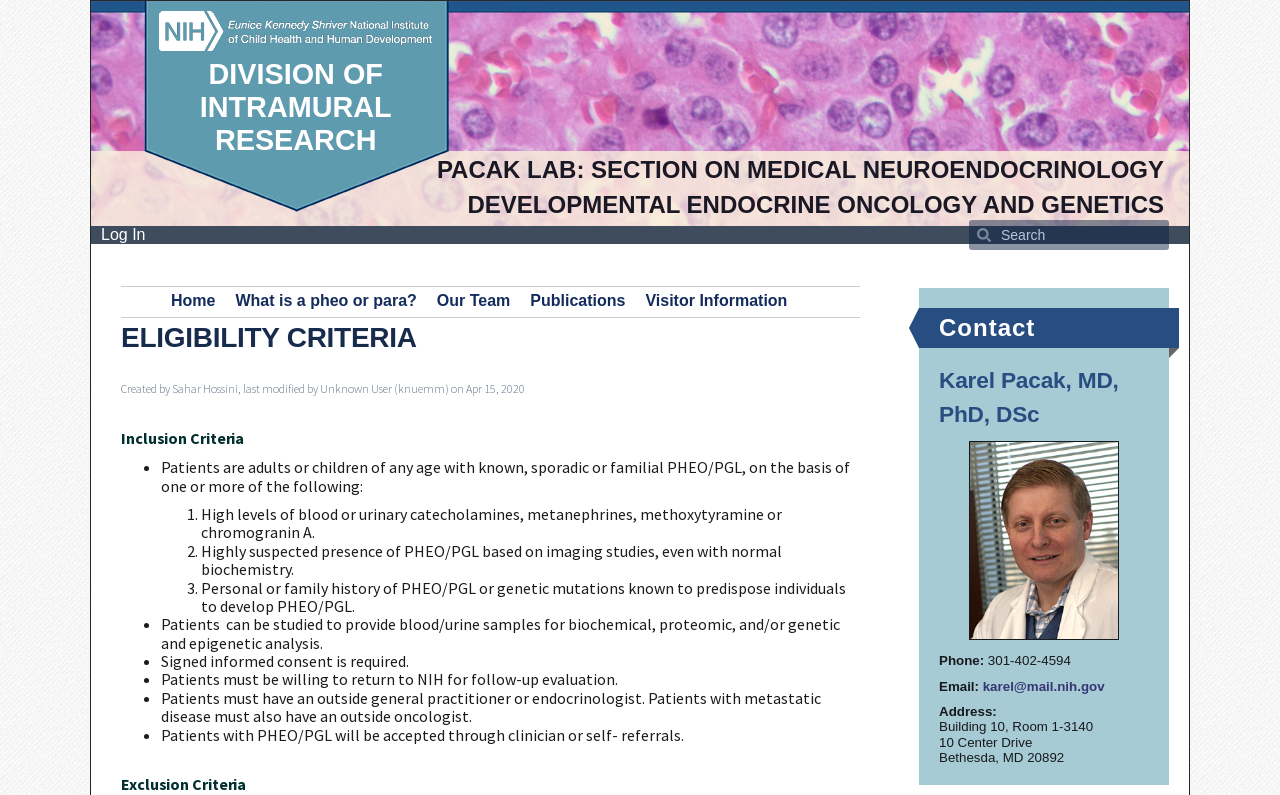From the screenshot, find the bounding box of the UI element matching this description: "Developmental Endocrine Oncology and Genetics". Supply the bounding box coordinates in the form [left, top, right, bottom], each a float between 0 and 1.

[0.365, 0.24, 0.909, 0.274]